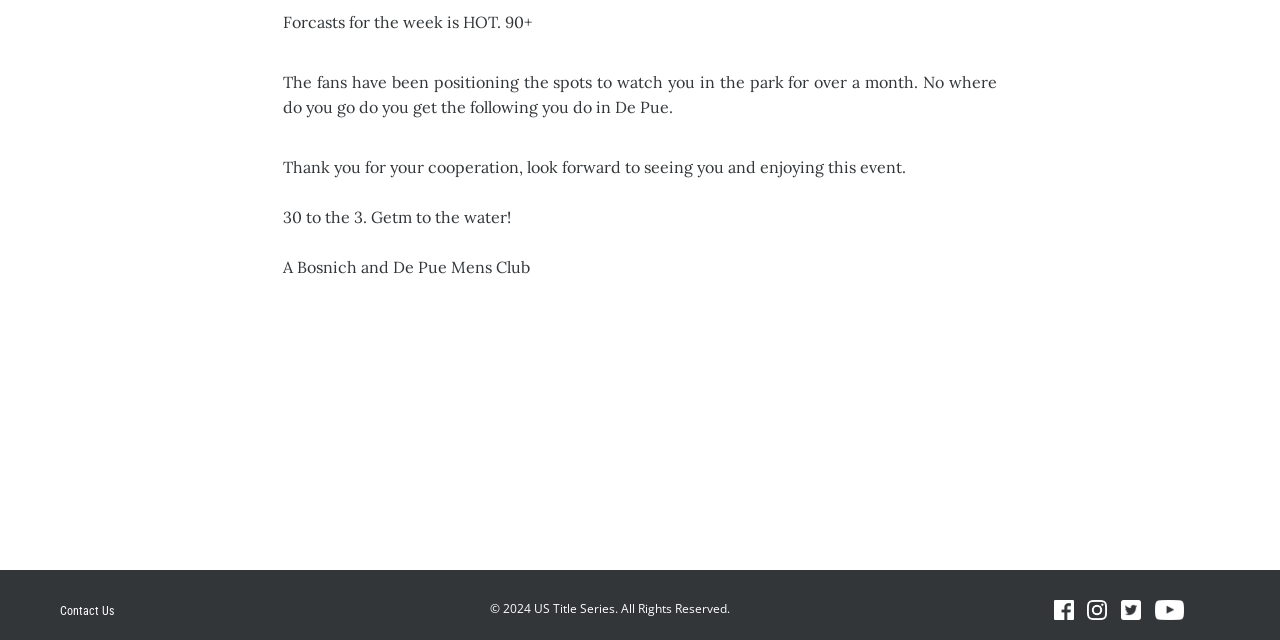Based on the element description "Contact Us", predict the bounding box coordinates of the UI element.

[0.047, 0.944, 0.089, 0.965]